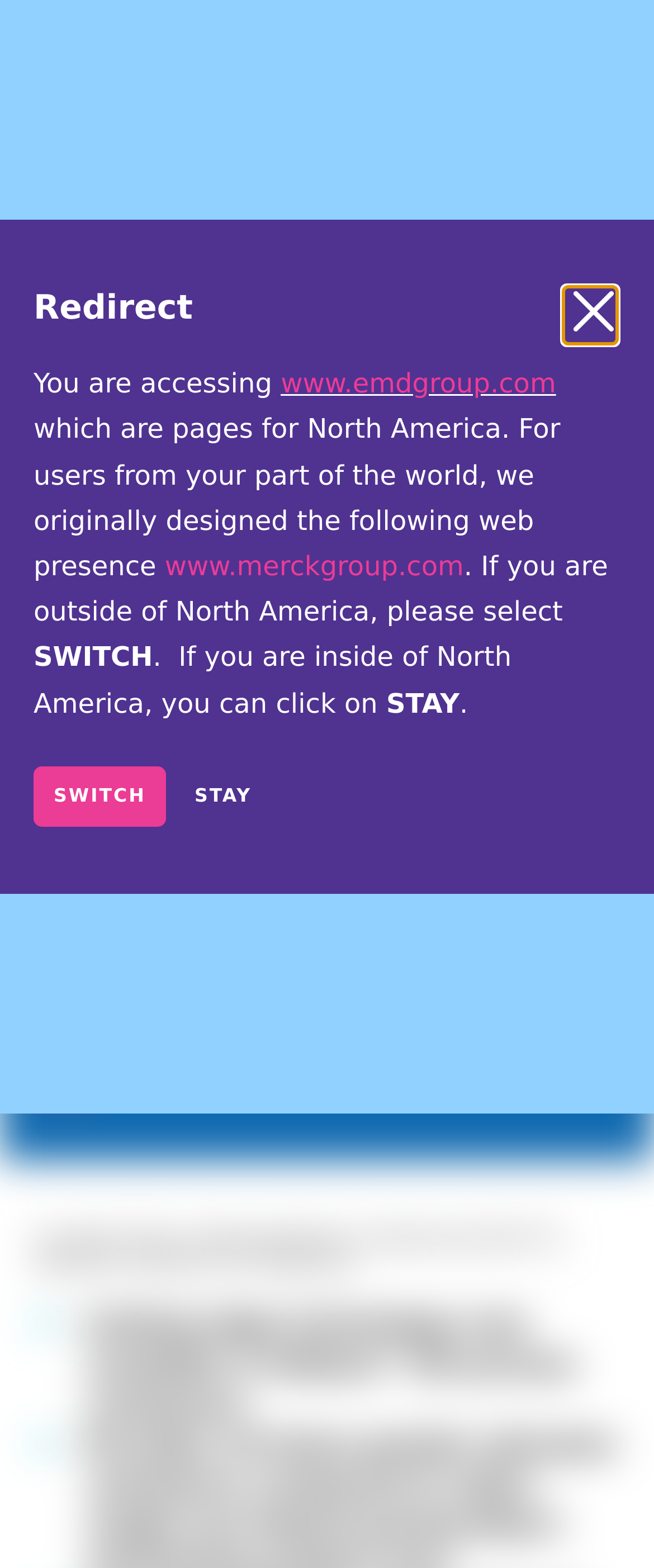Look at the image and write a detailed answer to the question: 
What is the function of the 'Close disclaimer modal' button?

I found the 'Close disclaimer modal' button by looking at the disclaimer modal that appears when the webpage is loaded. The button is located at the top right corner of the modal and has a clear label. Its function is to close the modal when clicked.